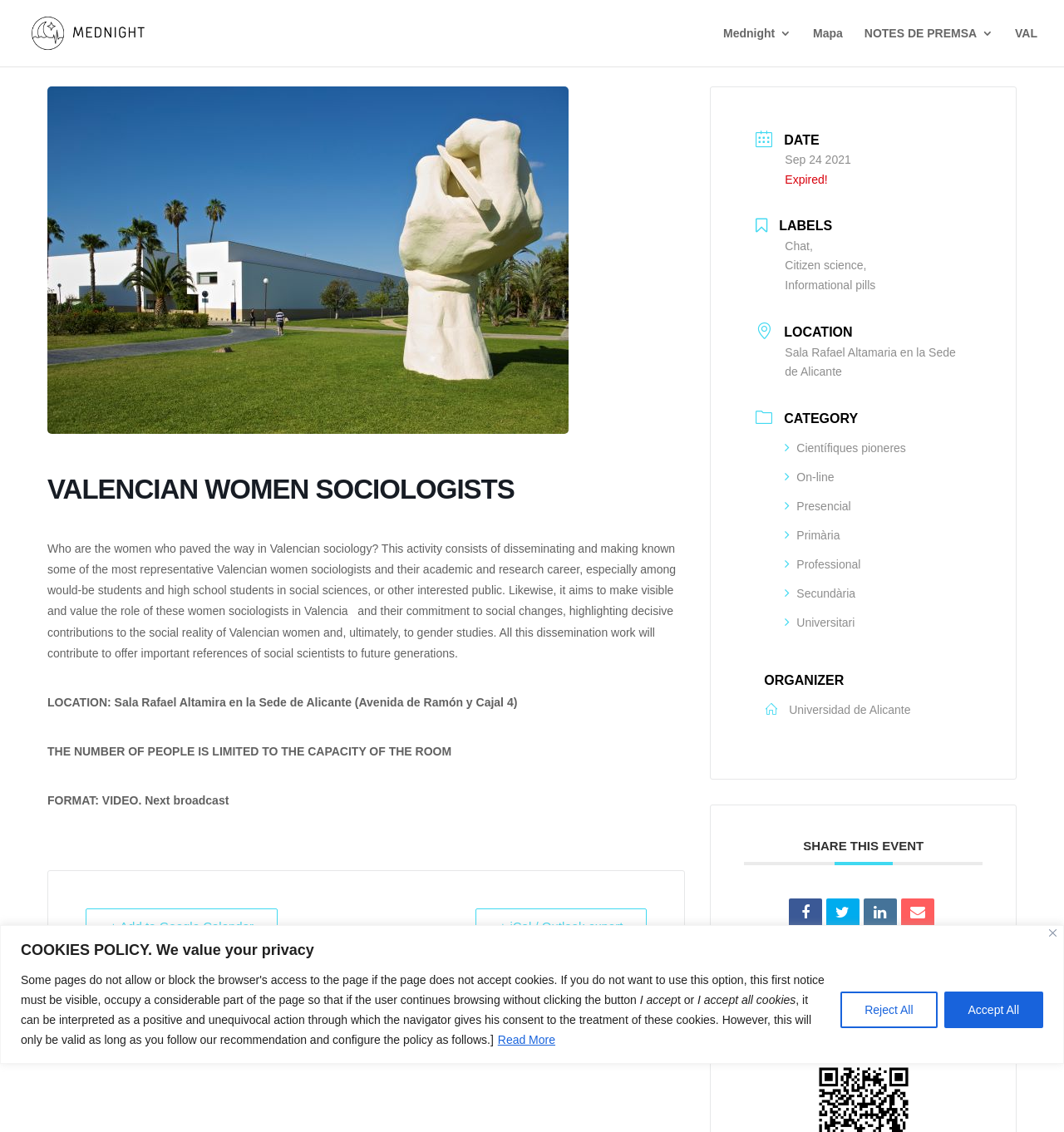Bounding box coordinates are to be given in the format (top-left x, top-left y, bottom-right x, bottom-right y). All values must be floating point numbers between 0 and 1. Provide the bounding box coordinate for the UI element described as: + iCal / Outlook export

[0.446, 0.802, 0.608, 0.834]